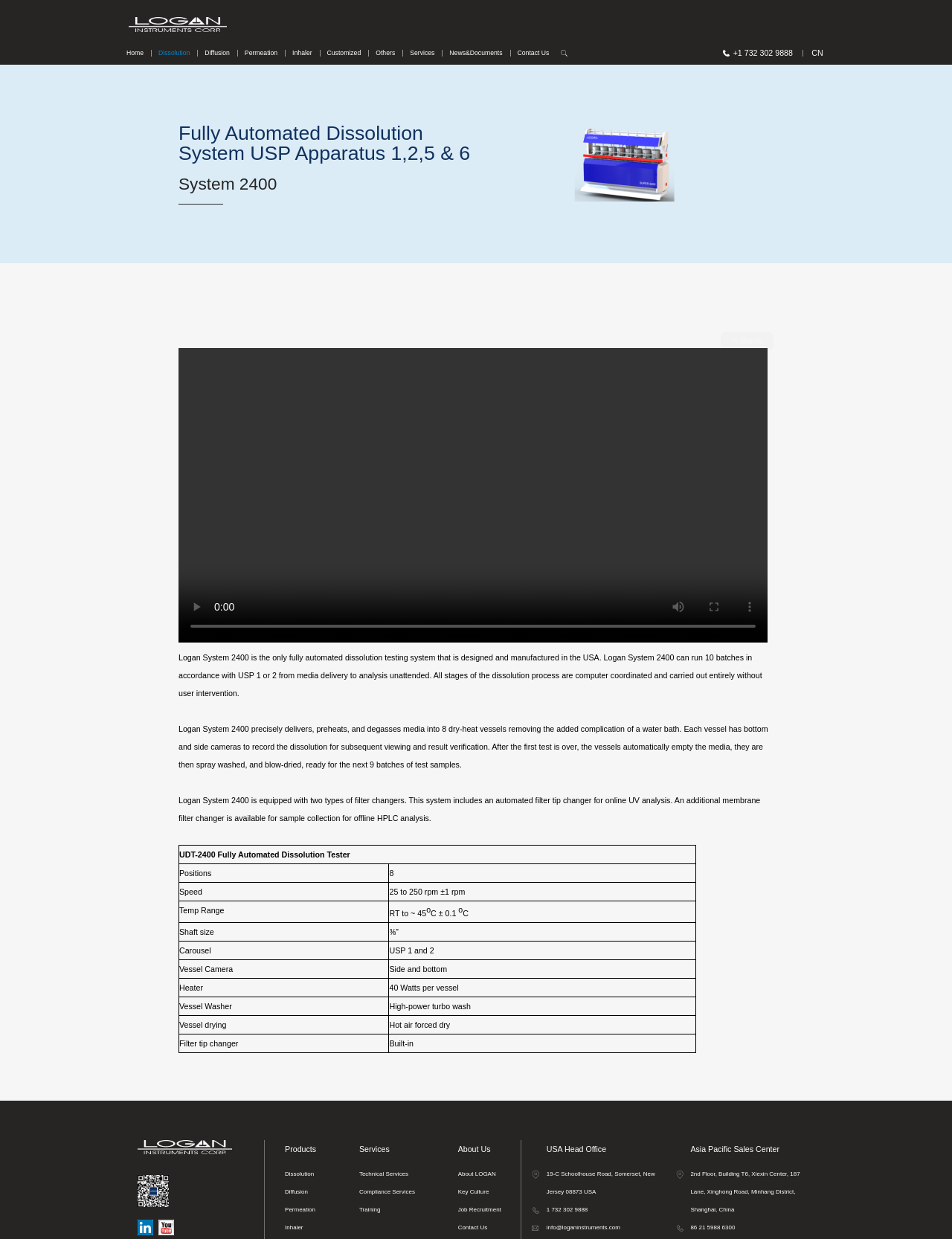Determine the bounding box coordinates for the area that should be clicked to carry out the following instruction: "Click on Home".

[0.128, 0.033, 0.156, 0.052]